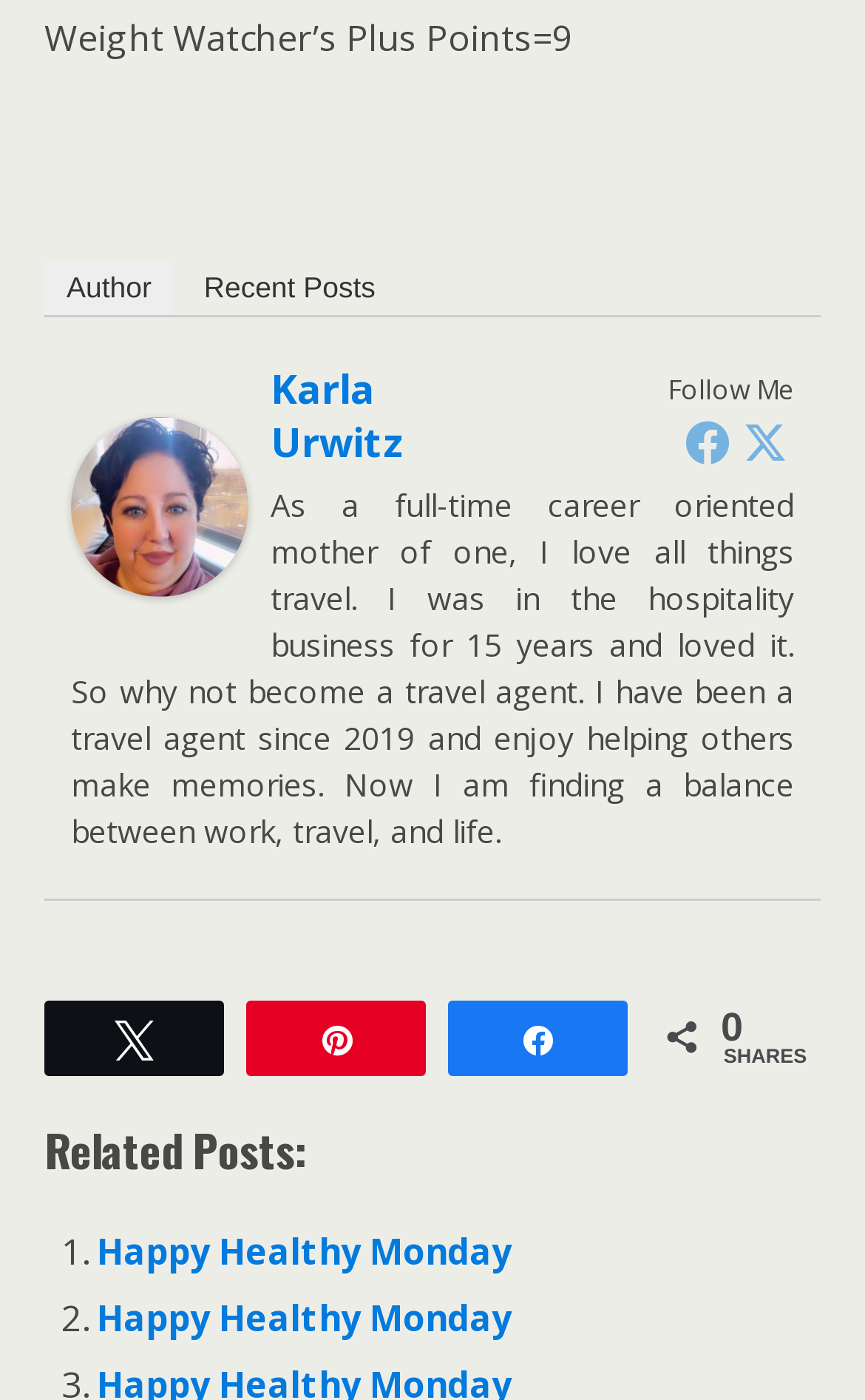Determine the bounding box coordinates of the element that should be clicked to execute the following command: "translate the page".

None